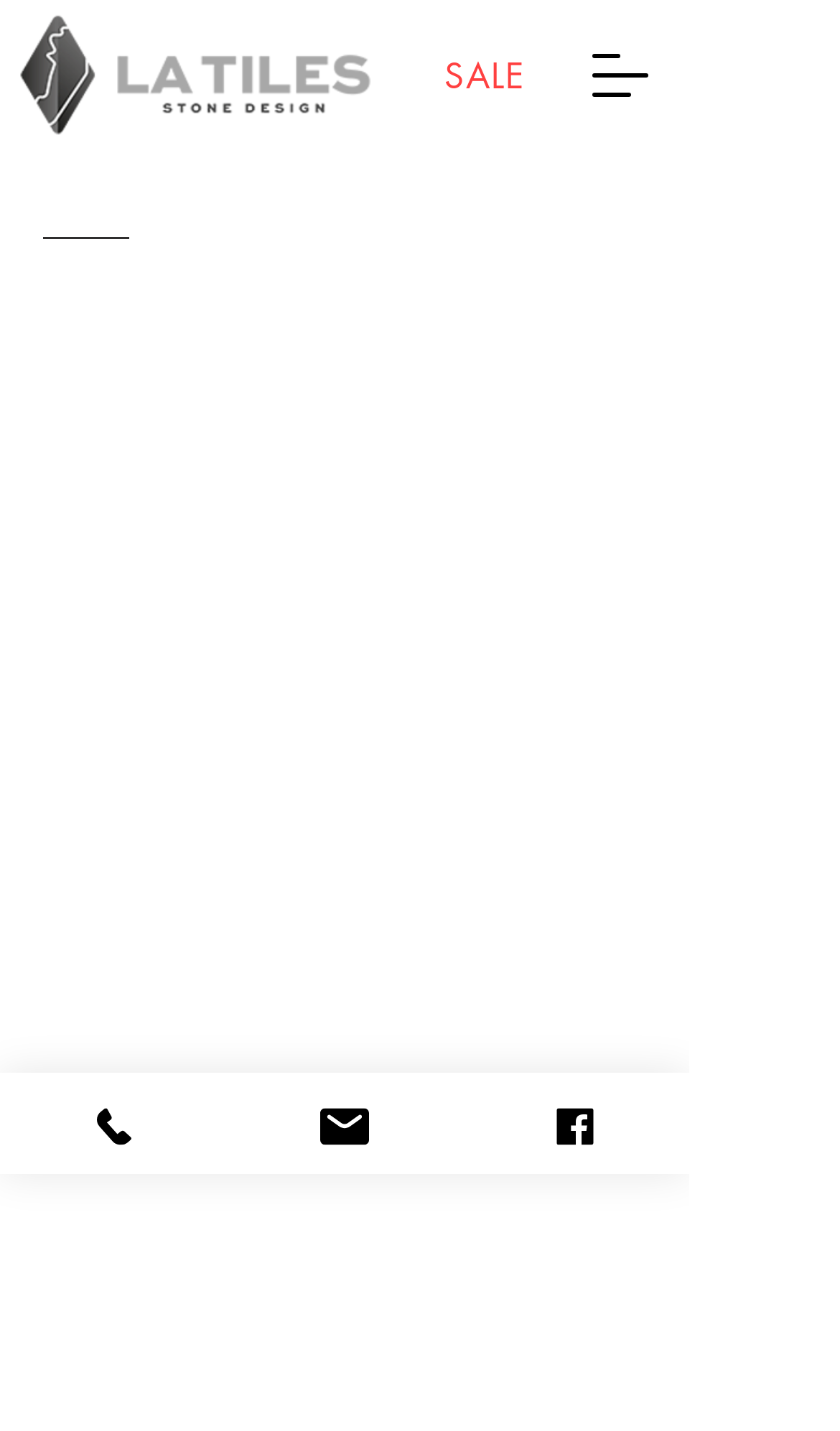How can I get details about a picture? Based on the screenshot, please respond with a single word or phrase.

Click or tap the picture